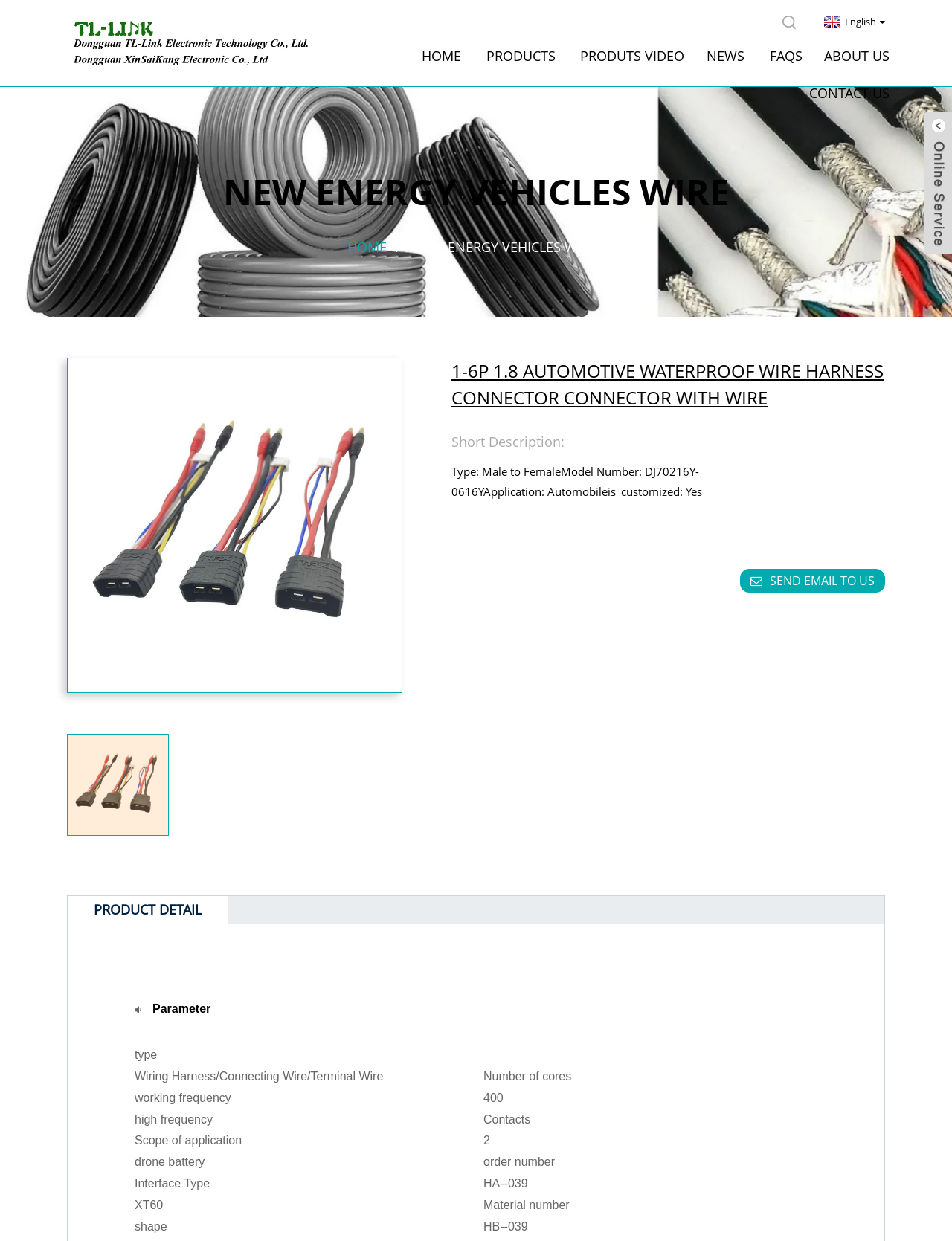Provide a comprehensive description of the webpage.

This webpage appears to be a product detail page for an automotive waterproof wire harness connector. At the top left, there is a figure with a link to "TL-Link" accompanied by an image. Below this, there is a navigation menu with links to "HOME", "PRODUCTS", "PRODUCTS VIDEO", "NEWS", "FAQS", "ABOUT US", and "CONTACT US". 

To the right of the navigation menu, there is a heading that reads "NEW ENERGY VEHICLES WIRE". Below this, there is another link to "HOME" and a link to "NEW ENERGY VEHICLES WIRE". 

Further down, there is a large heading that reads "1-6P 1.8 AUTOMOTIVE WATERPROOF WIRE HARNESS CONNECTOR CONNECTOR WITH WIRE". Below this, there is a heading that reads "Short Description:". 

Next, there is a block of text that provides product details, including type, model number, application, and customization information. 

To the right of this block of text, there is a link to send an email to the company. 

Below this, there is a heading that reads "PRODUCT DETAIL". Under this heading, there are several sections of text that provide product parameters, including type, working frequency, scope of application, interface type, shape, number of cores, contacts, order number, and material number.